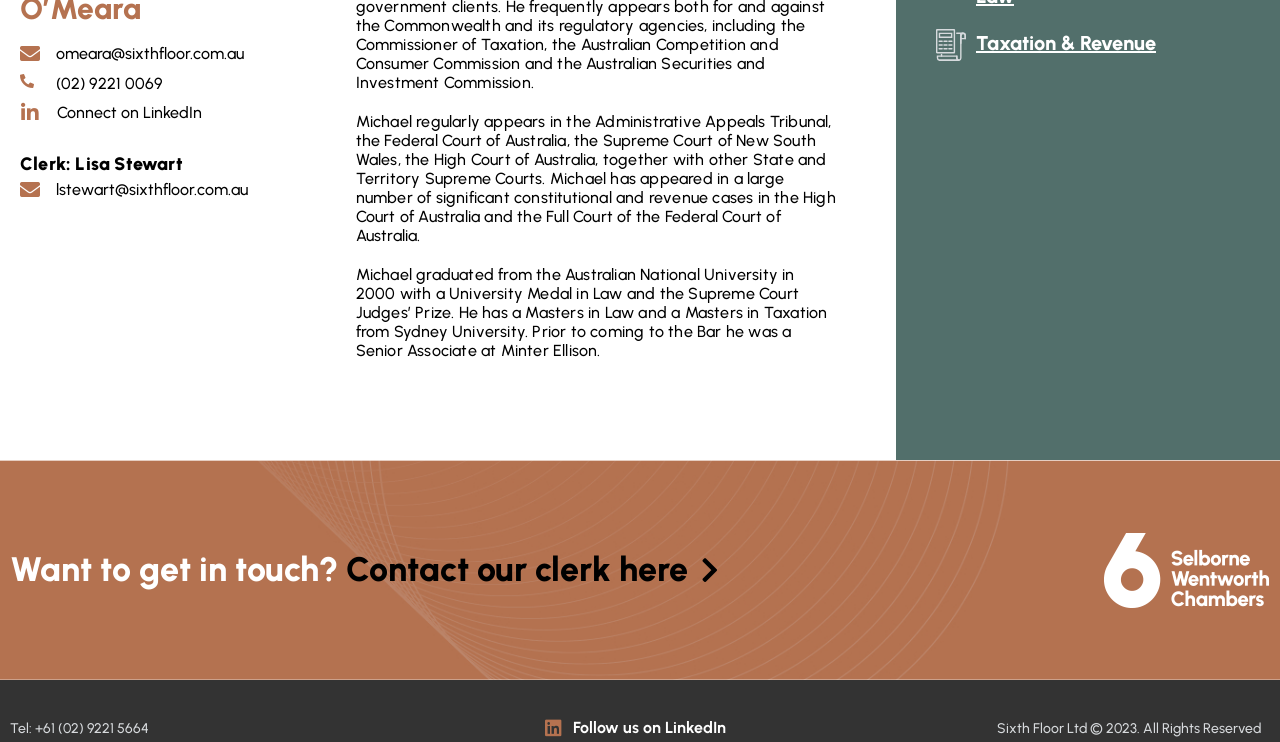Extract the bounding box coordinates of the UI element described by: "Manlio Roseano". The coordinates should include four float numbers ranging from 0 to 1, e.g., [left, top, right, bottom].

None